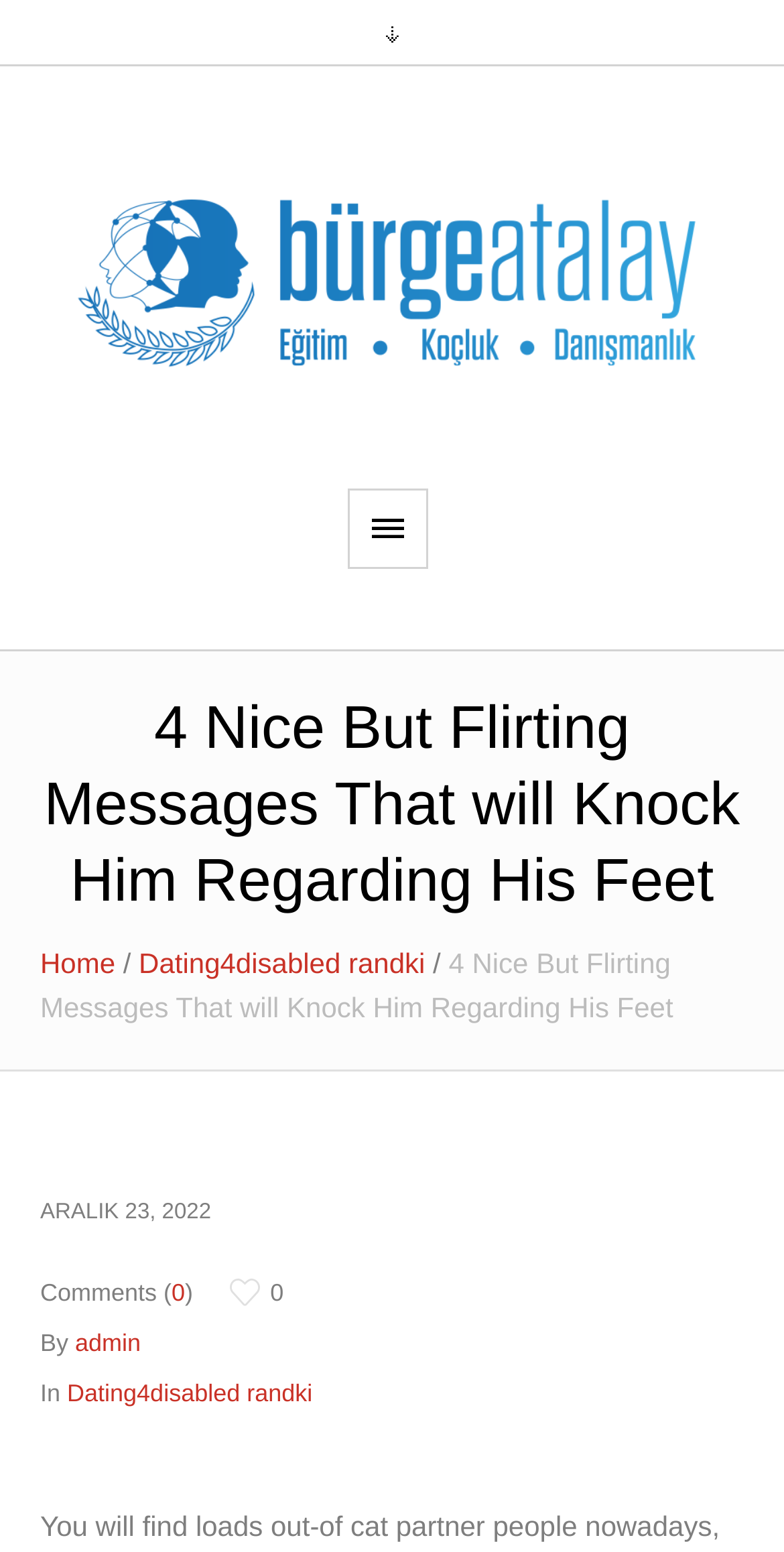Can you look at the image and give a comprehensive answer to the question:
When was the article published?

I found the publication date by looking at the section below the article title, which displays the date in the format 'Aralık 23, 2022'.